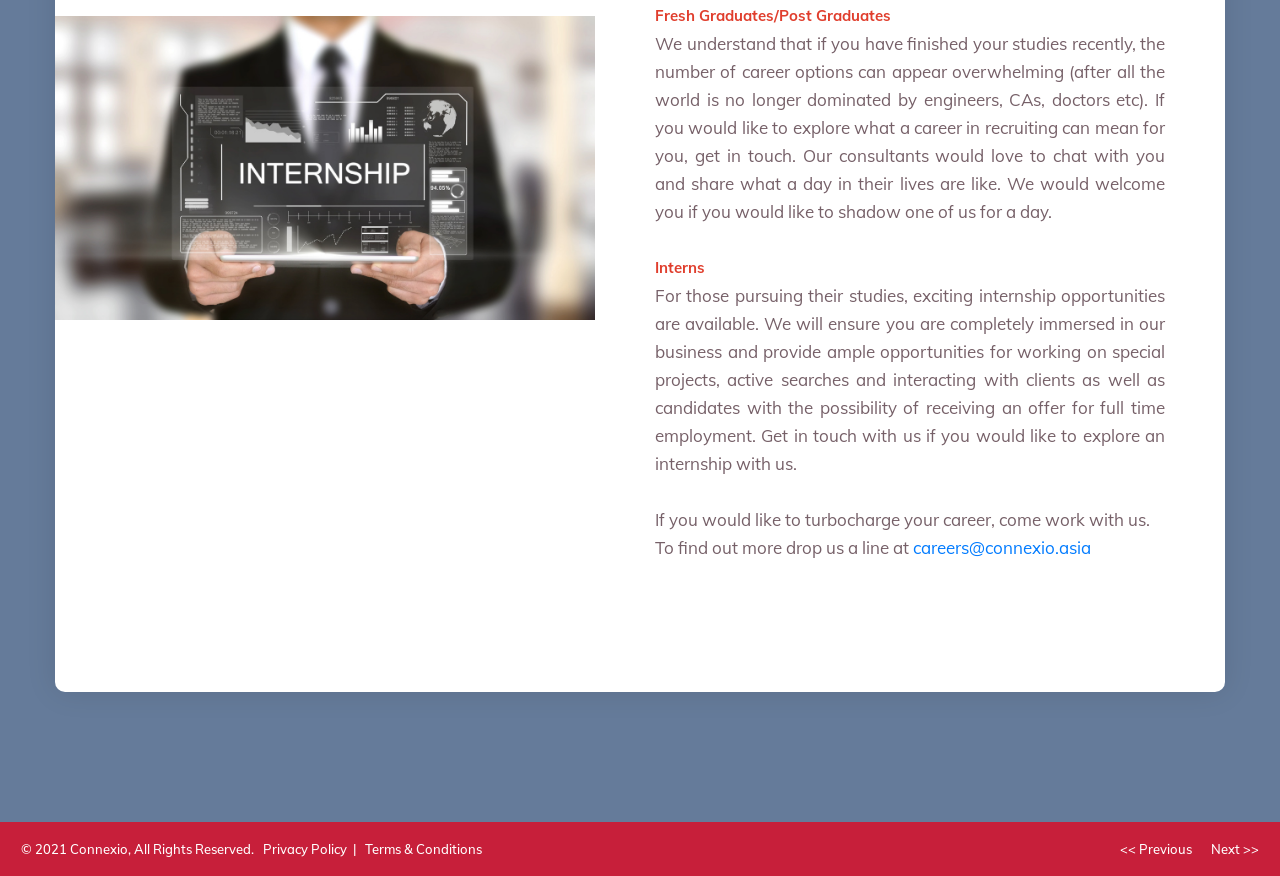What is the name of the company?
Examine the screenshot and reply with a single word or phrase.

Connexio